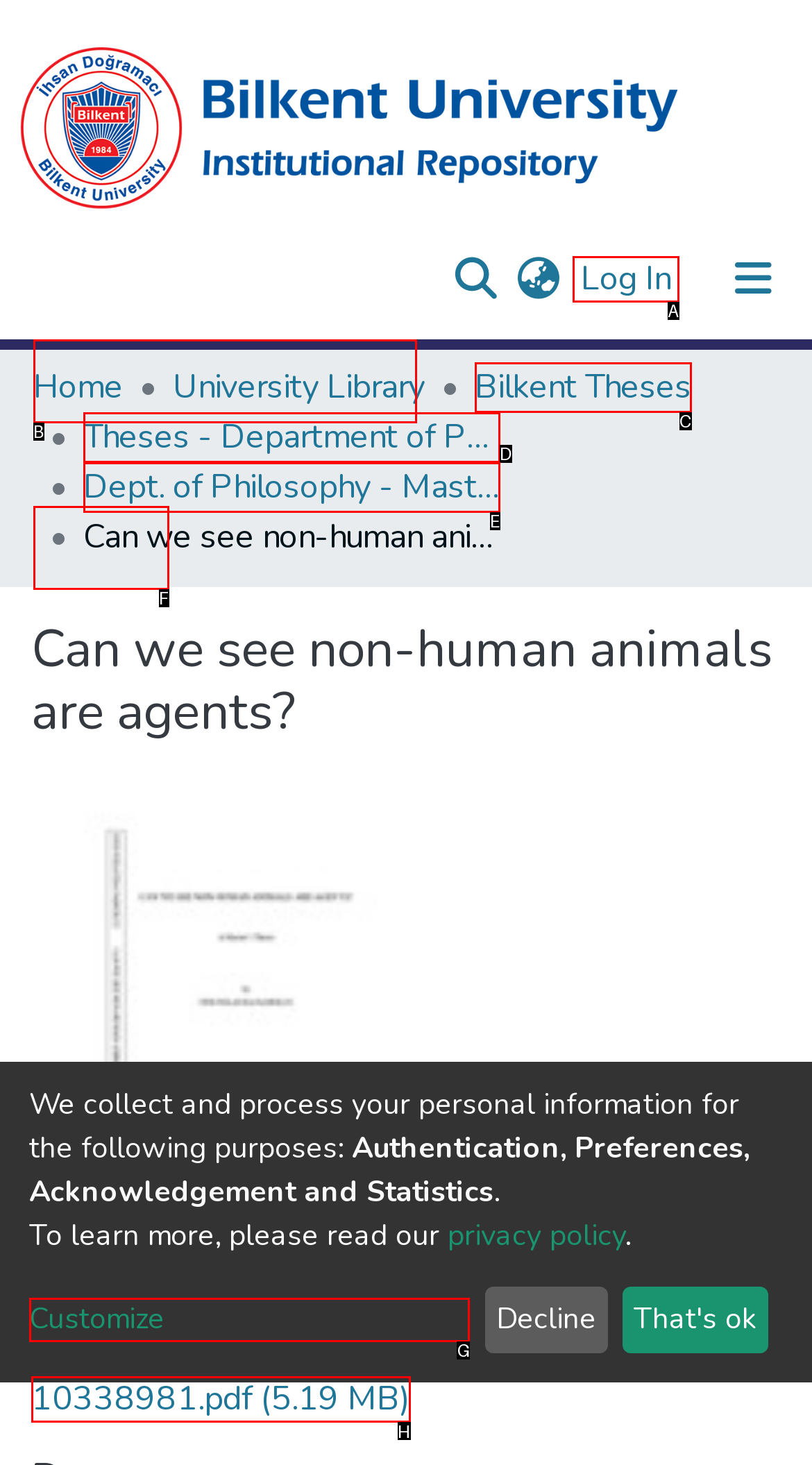From the options provided, determine which HTML element best fits the description: Customize. Answer with the correct letter.

G